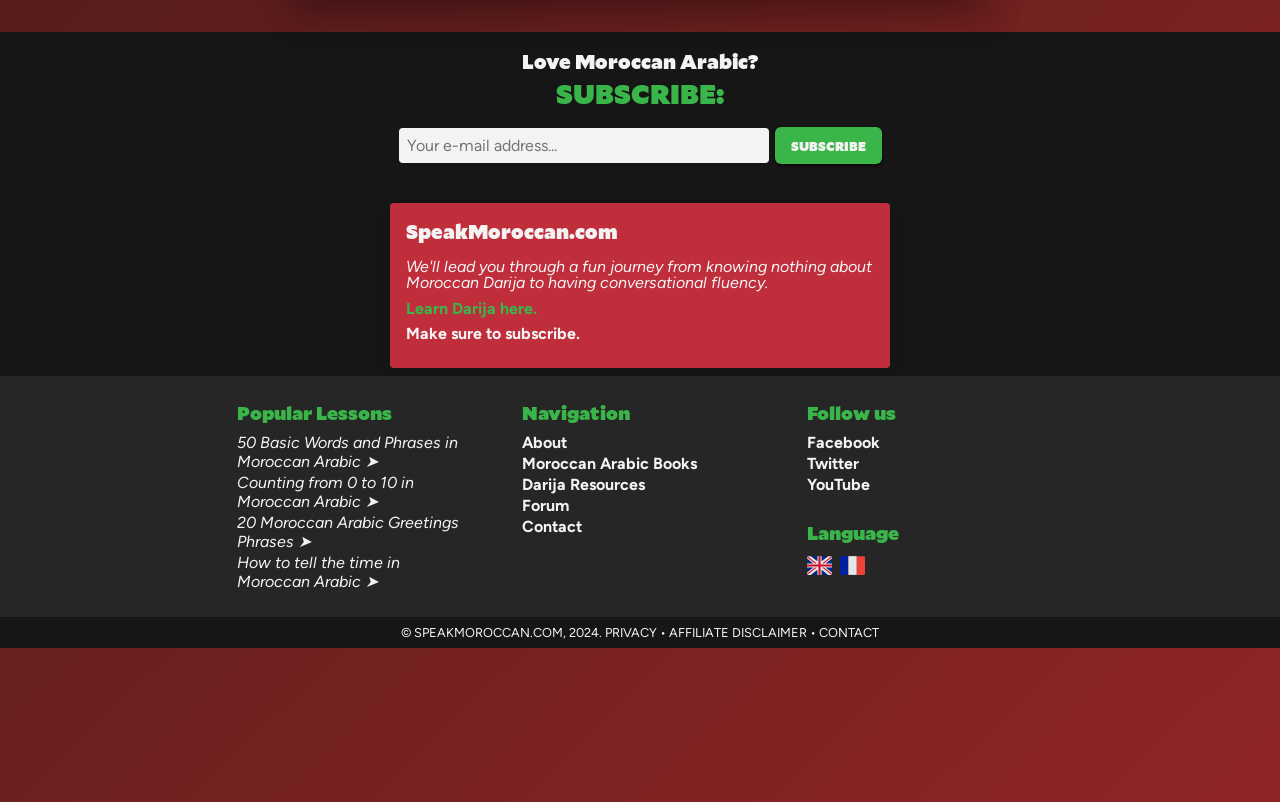What language is the website primarily focused on?
Please provide a single word or phrase as the answer based on the screenshot.

Moroccan Arabic